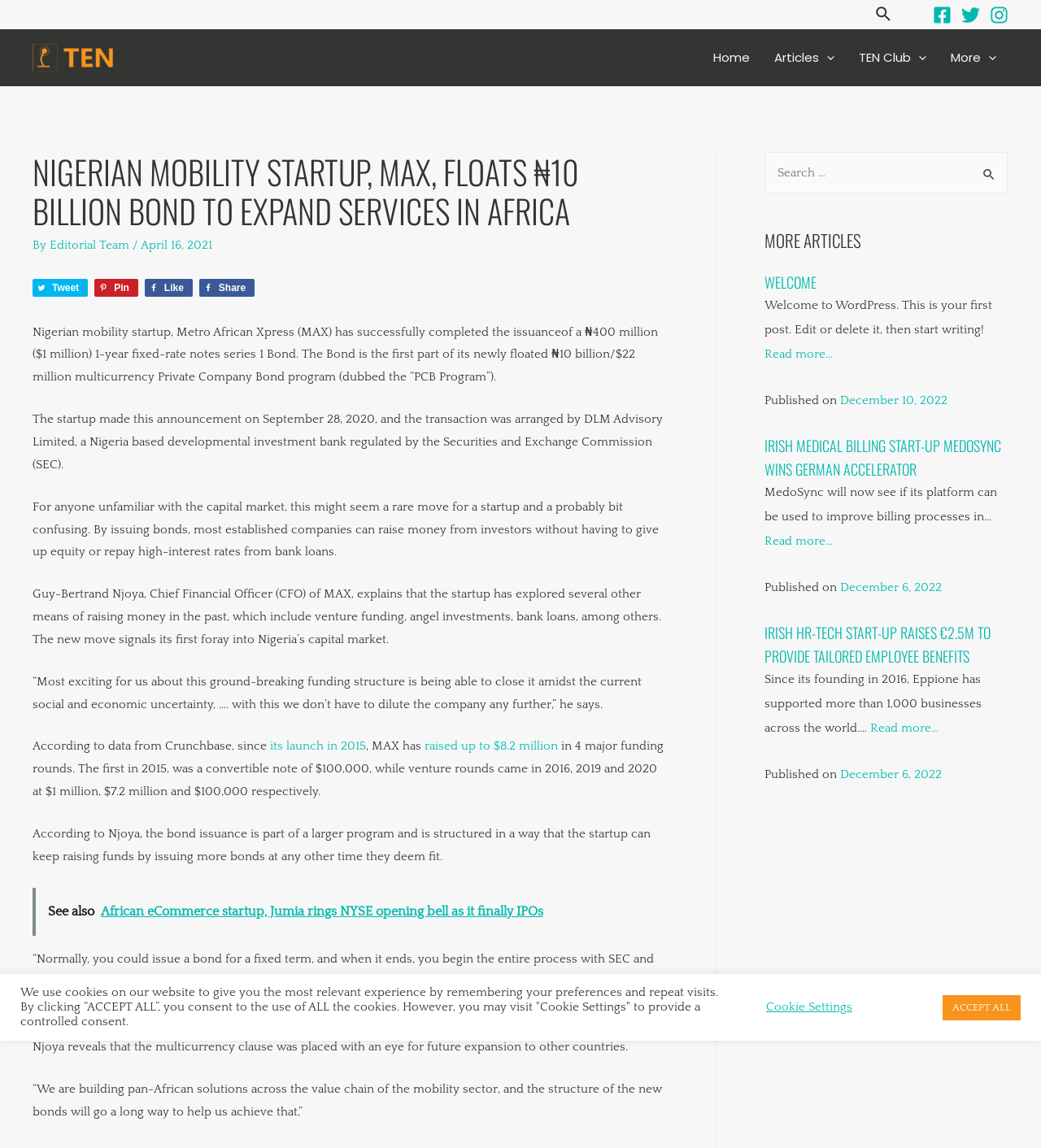What is the purpose of the bond issuance?
Using the information from the image, answer the question thoroughly.

The purpose of the bond issuance is to raise funds, as mentioned in the article 'By issuing bonds, most established companies can raise money from investors without having to give up equity or repay high-interest rates from bank loans.'